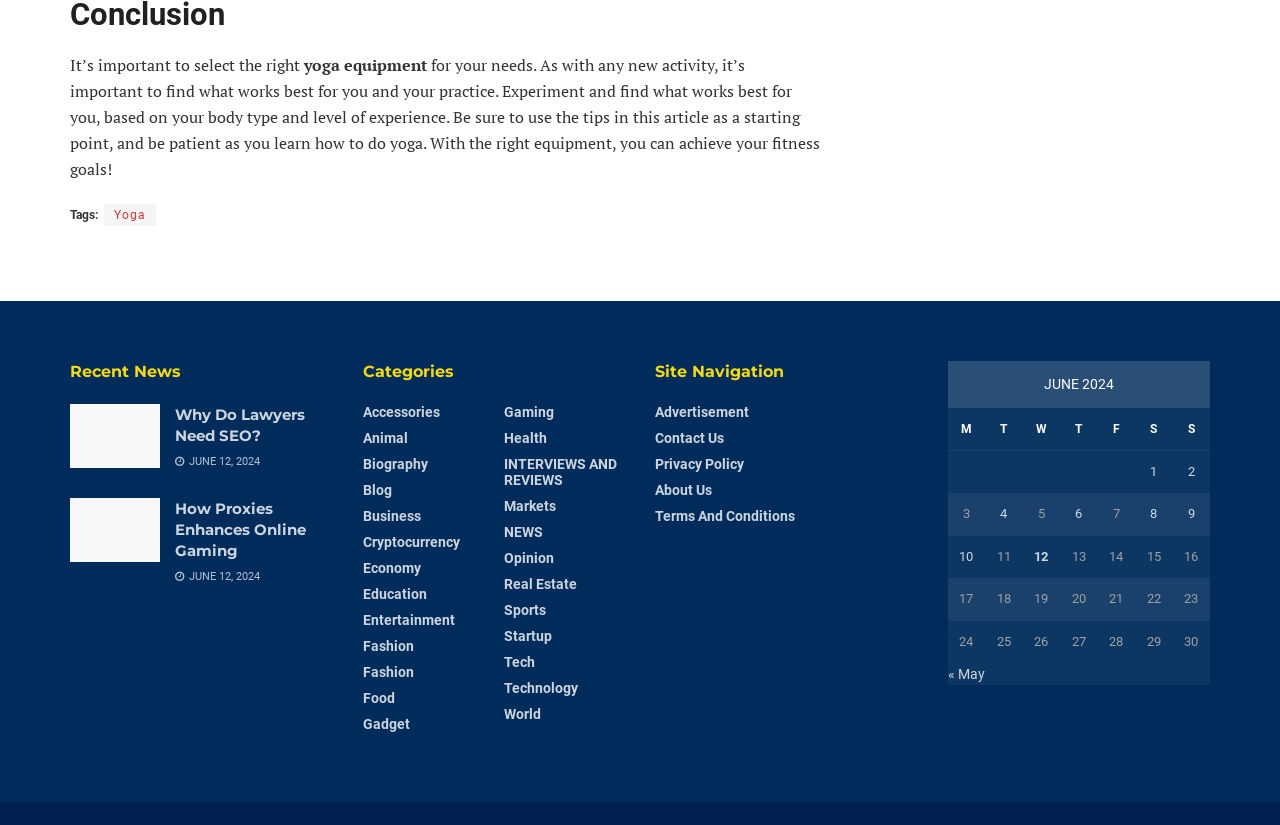What is the purpose of the 'Site Navigation' section?
Please provide a comprehensive answer based on the details in the screenshot.

The 'Site Navigation' section provides links to various pages on the website, such as 'Advertisement', 'Contact Us', and 'Privacy Policy', allowing users to navigate and access different parts of the site.